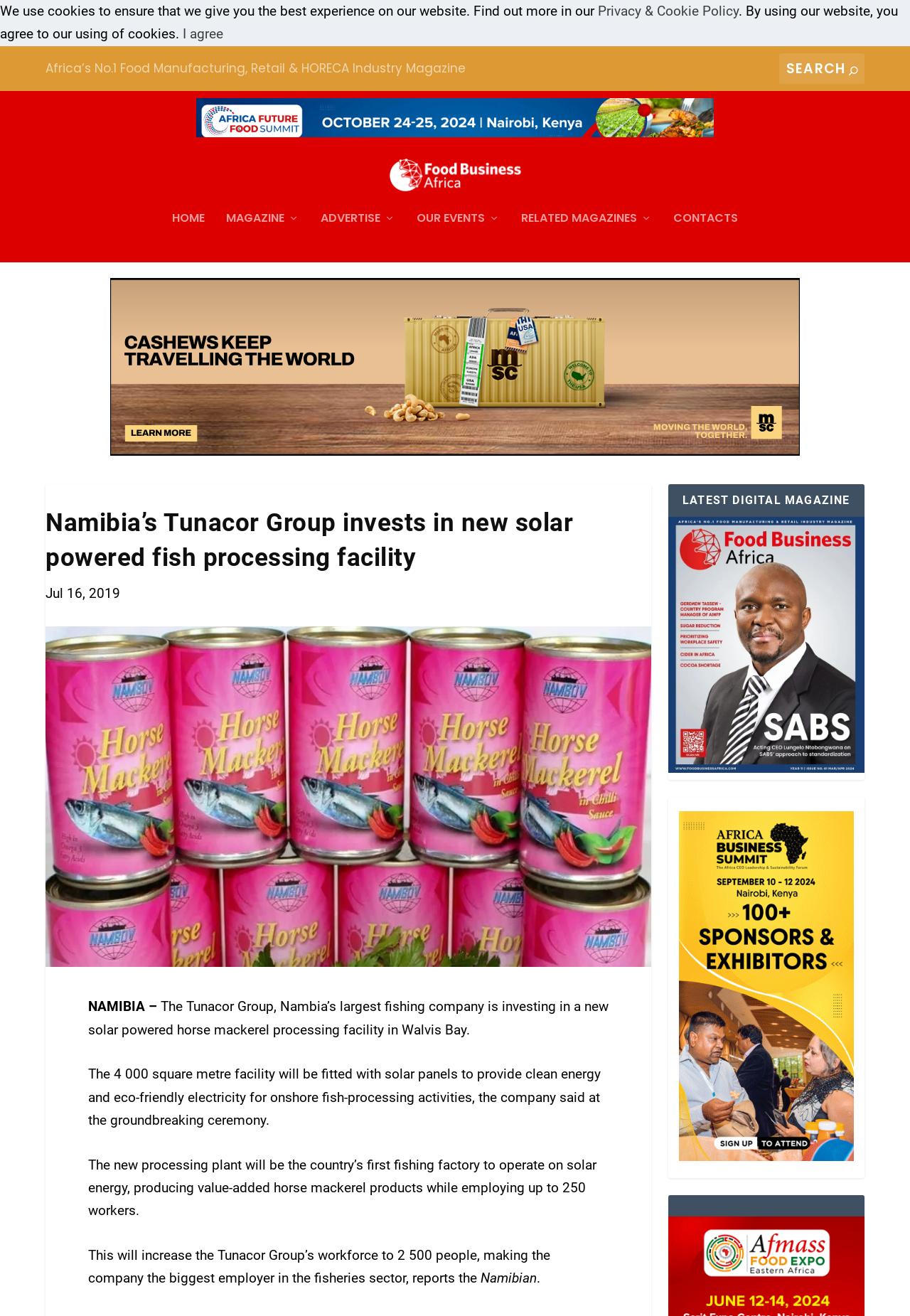How many workers will be employed at the new processing plant?
Using the details shown in the screenshot, provide a comprehensive answer to the question.

The article mentions that 'The new processing plant will be the country’s first fishing factory to operate on solar energy, producing value-added horse mackerel products while employing up to 250 workers.' Therefore, the new processing plant will employ up to 250 workers.